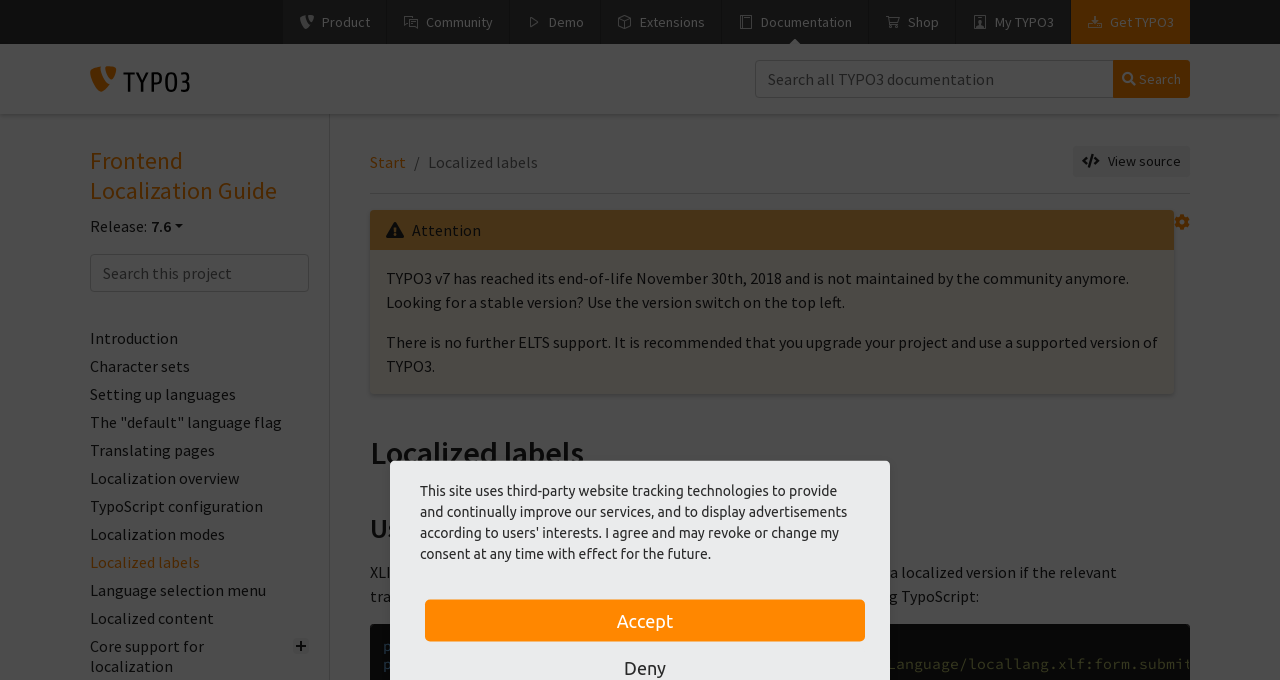Identify and provide the bounding box coordinates of the UI element described: "Shop". The coordinates should be formatted as [left, top, right, bottom], with each number being a float between 0 and 1.

[0.679, 0.0, 0.746, 0.065]